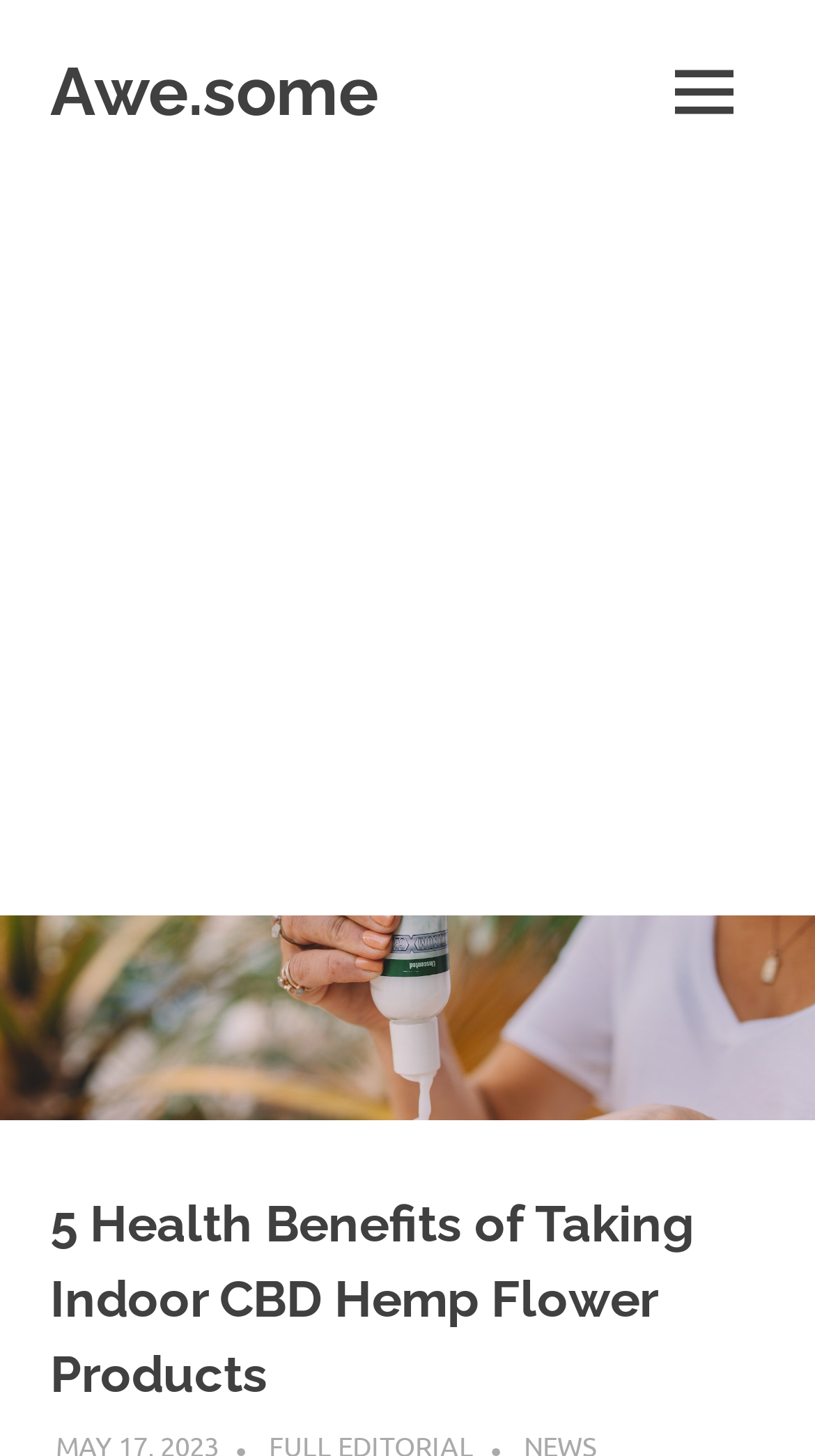Elaborate on the information and visuals displayed on the webpage.

The webpage is about the health benefits of taking indoor CBD hemp flower products. At the top left, there is a link to the website "Awe.some" and a static text "Totally awesome marketing articles" next to it. On the top right, there is a button labeled "MENU" that controls the primary menu. 

Below the top section, there is a large advertisement iframe that spans the entire width of the page. 

Underneath the advertisement, there is a prominent image related to the topic of CBD hemp flower products, which takes up most of the page's width. Above the image, there is a heading that reads "5 Health Benefits of Taking Indoor CBD Hemp Flower Products", which summarizes the content of the webpage.